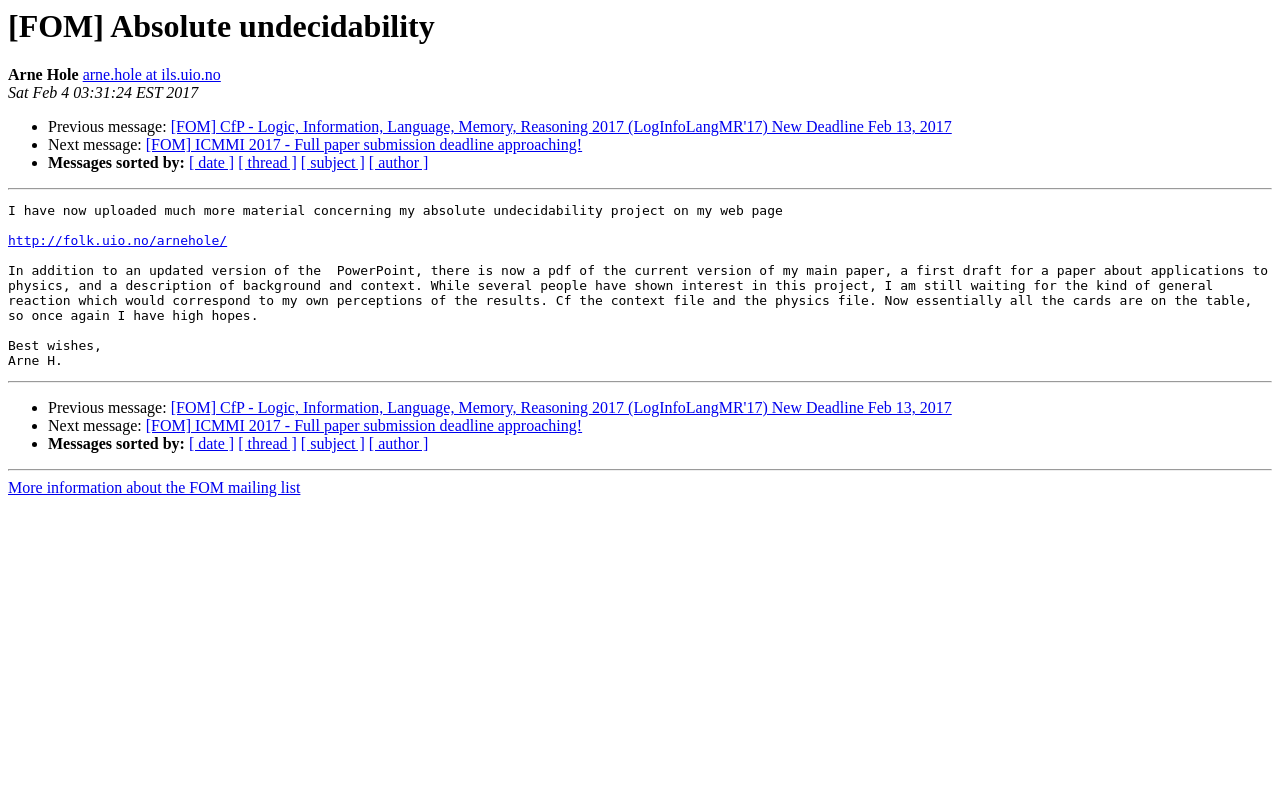Find and indicate the bounding box coordinates of the region you should select to follow the given instruction: "Visit the FOM mailing list information page".

[0.006, 0.594, 0.235, 0.615]